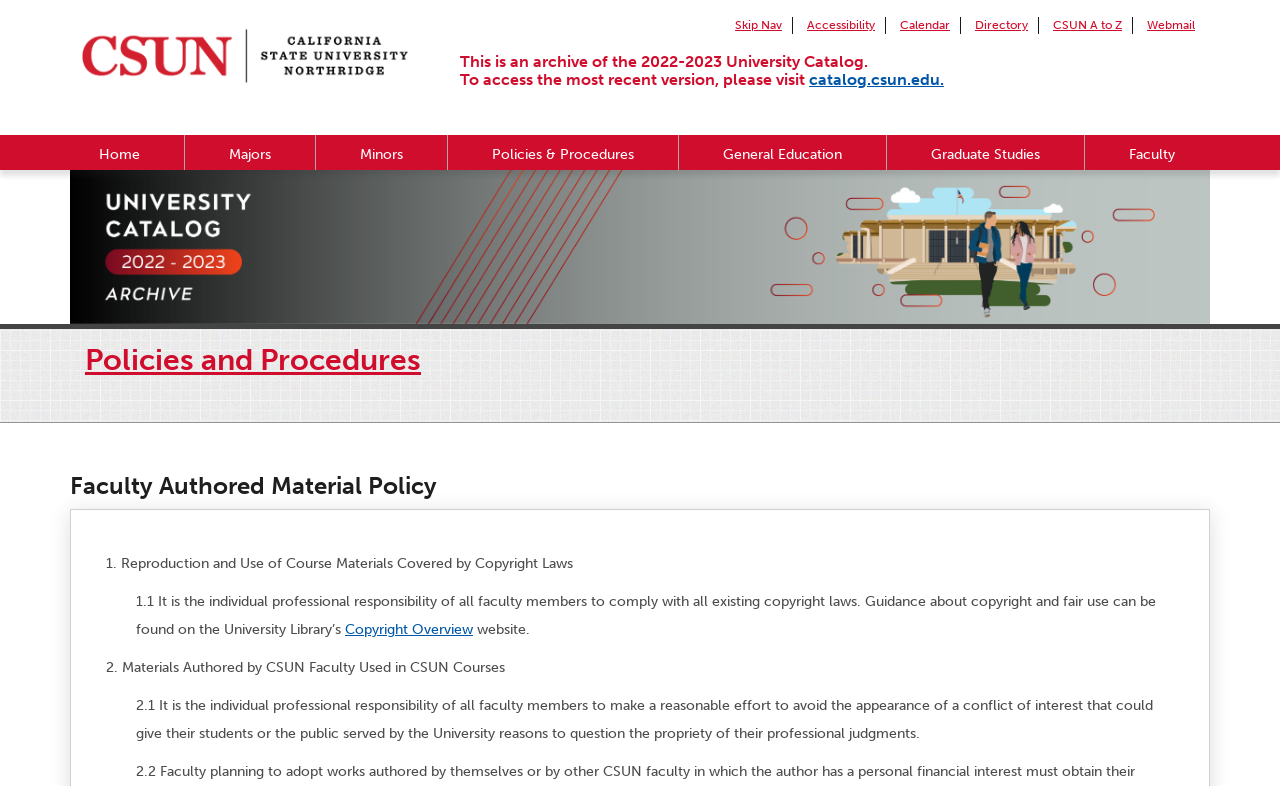Please determine the bounding box coordinates of the area that needs to be clicked to complete this task: 'Learn about Copyright Overview'. The coordinates must be four float numbers between 0 and 1, formatted as [left, top, right, bottom].

[0.27, 0.791, 0.37, 0.812]